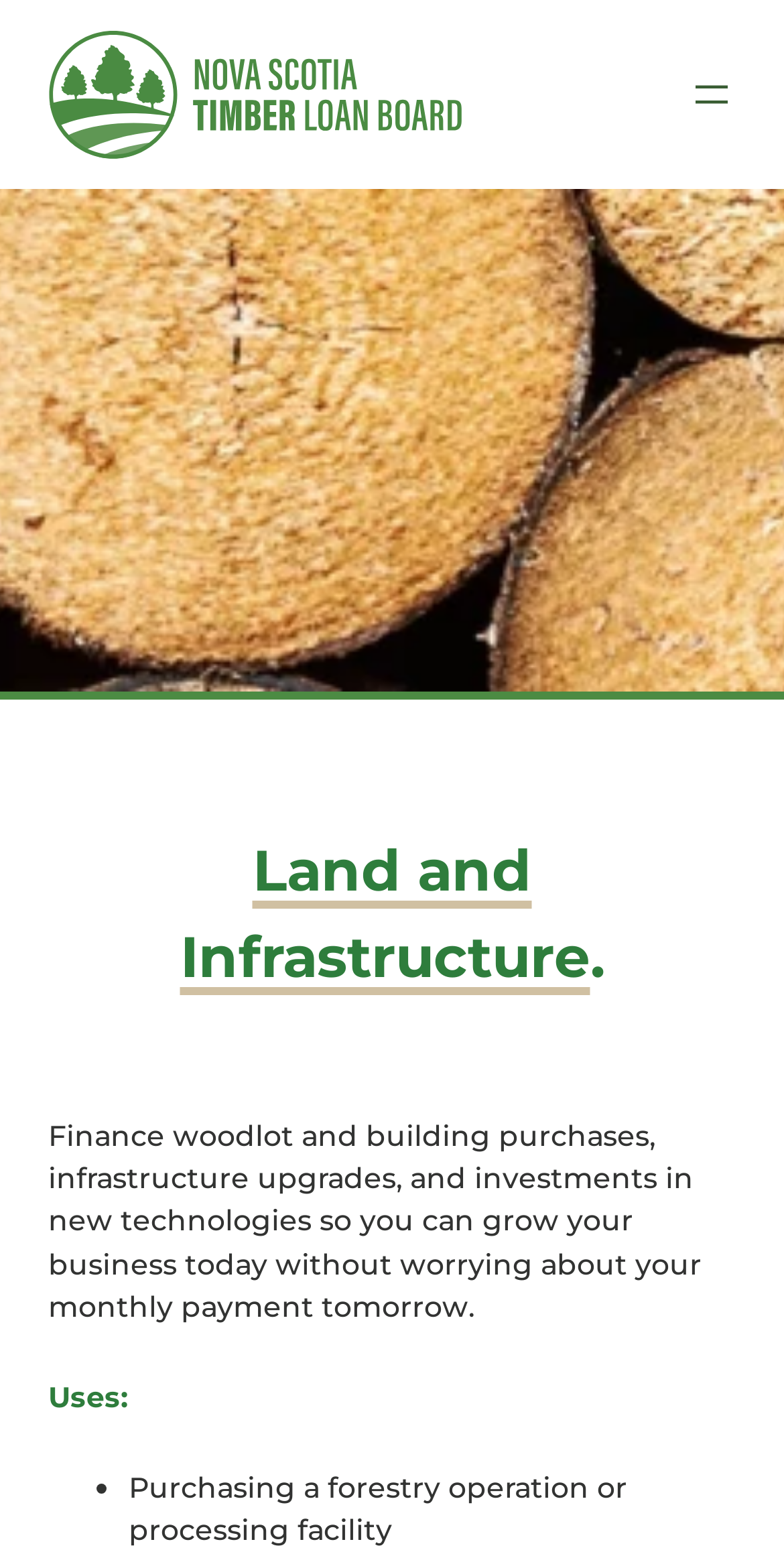Generate a comprehensive description of the webpage content.

The webpage is about the Nova Scotia Timber Loan Board, specifically focusing on land and infrastructure. At the top left corner, there is a logo of the Timber Loan Board with text, accompanied by an image of pine logs sawn and stacked that spans the entire width of the page. 

On the top right corner, there is a navigation menu with an "Open menu" button. Below the logo, there is a heading that reads "Land and Infrastructure." 

The main content of the page is a paragraph that explains the purpose of the Timber Loan Board, which is to finance woodlot and building purchases, infrastructure upgrades, and investments in new technologies, allowing businesses to grow without worrying about monthly payments. 

Below this paragraph, there is a heading that says "Uses:" followed by a list with a single item, "Purchasing a forestry operation or processing facility", marked with a bullet point.